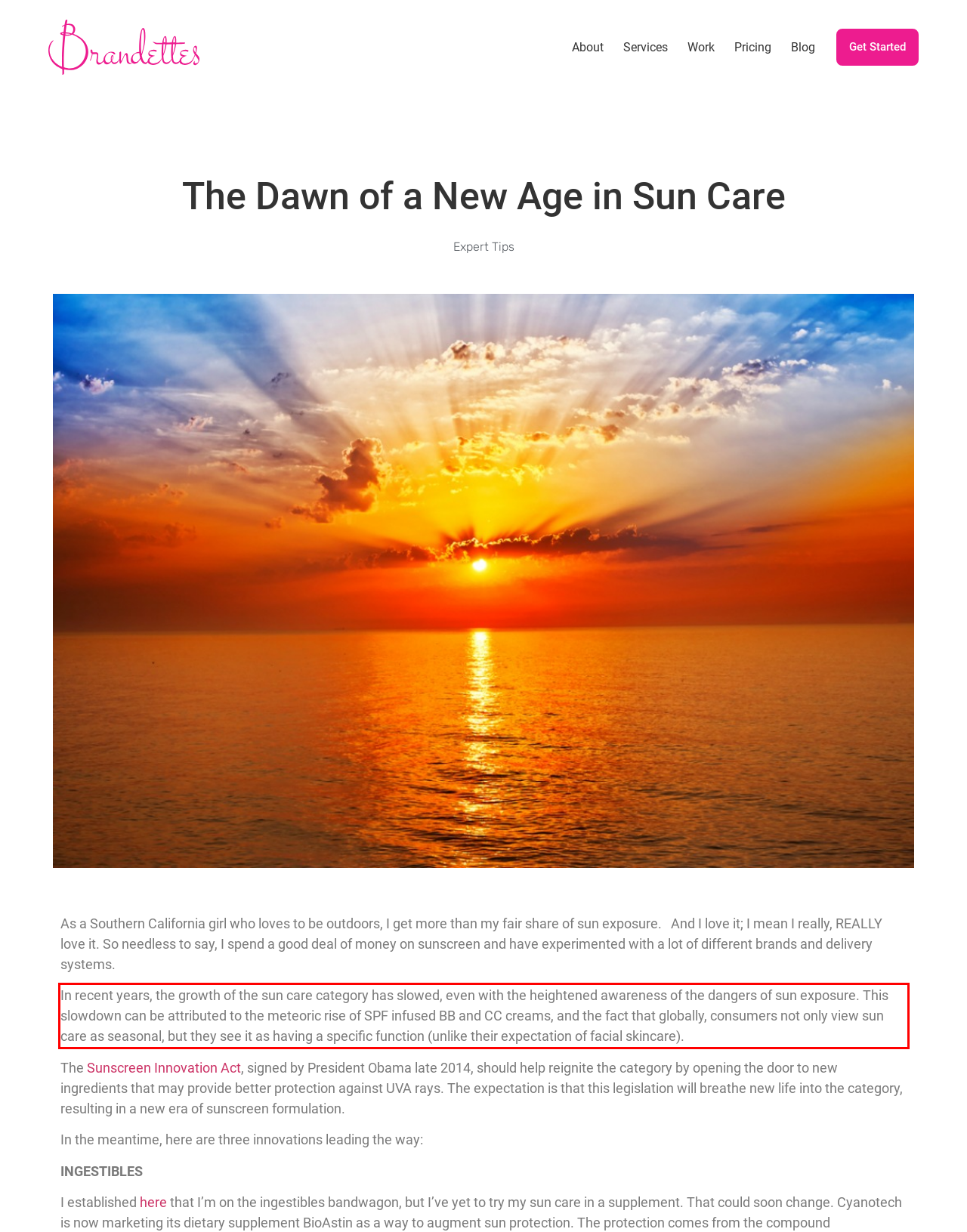Given a screenshot of a webpage, identify the red bounding box and perform OCR to recognize the text within that box.

In recent years, the growth of the sun care category has slowed, even with the heightened awareness of the dangers of sun exposure. This slowdown can be attributed to the meteoric rise of SPF infused BB and CC creams, and the fact that globally, consumers not only view sun care as seasonal, but they see it as having a specific function (unlike their expectation of facial skincare).